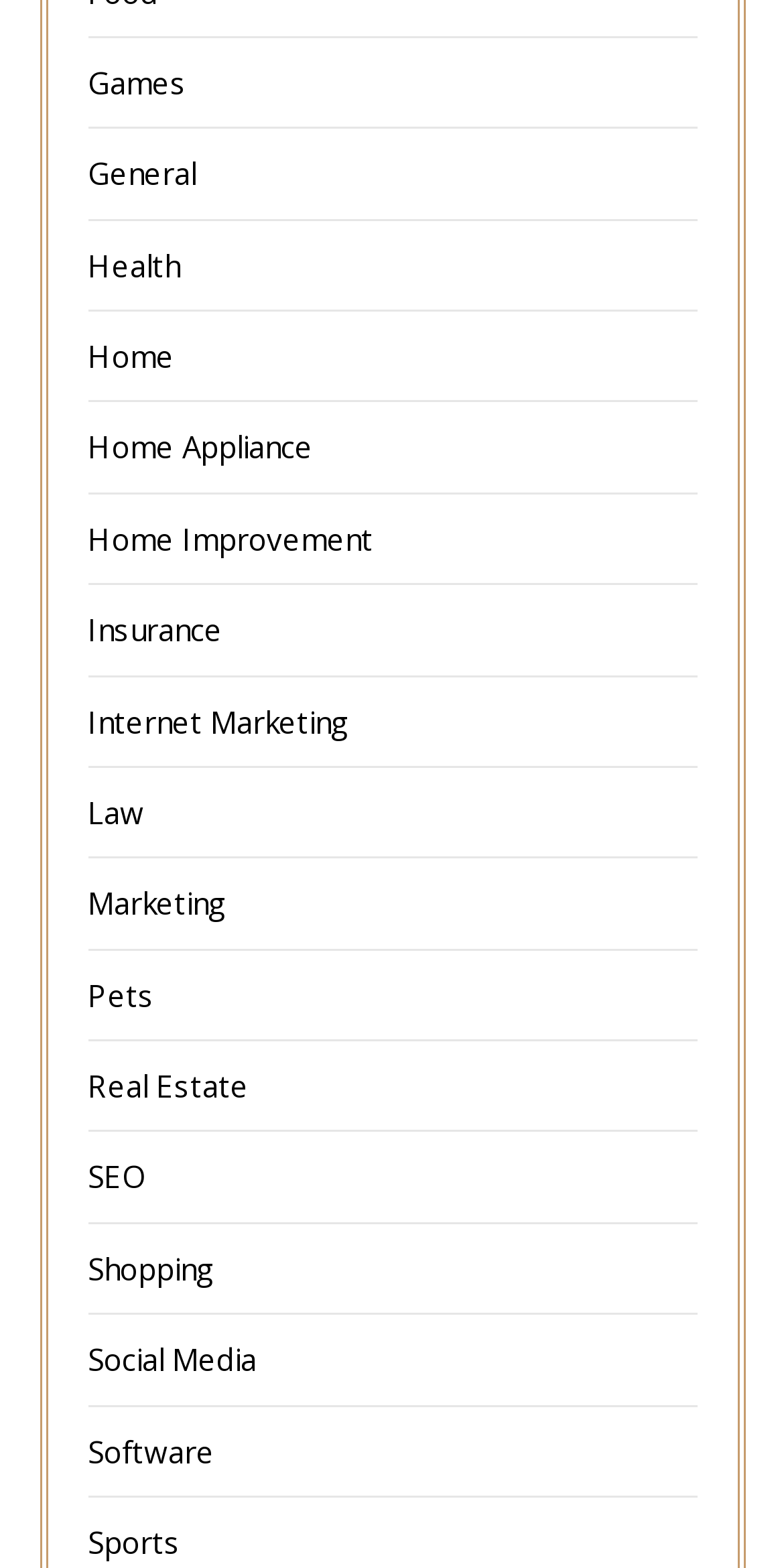How many categories are listed on this webpage?
Please provide a single word or phrase based on the screenshot.

17